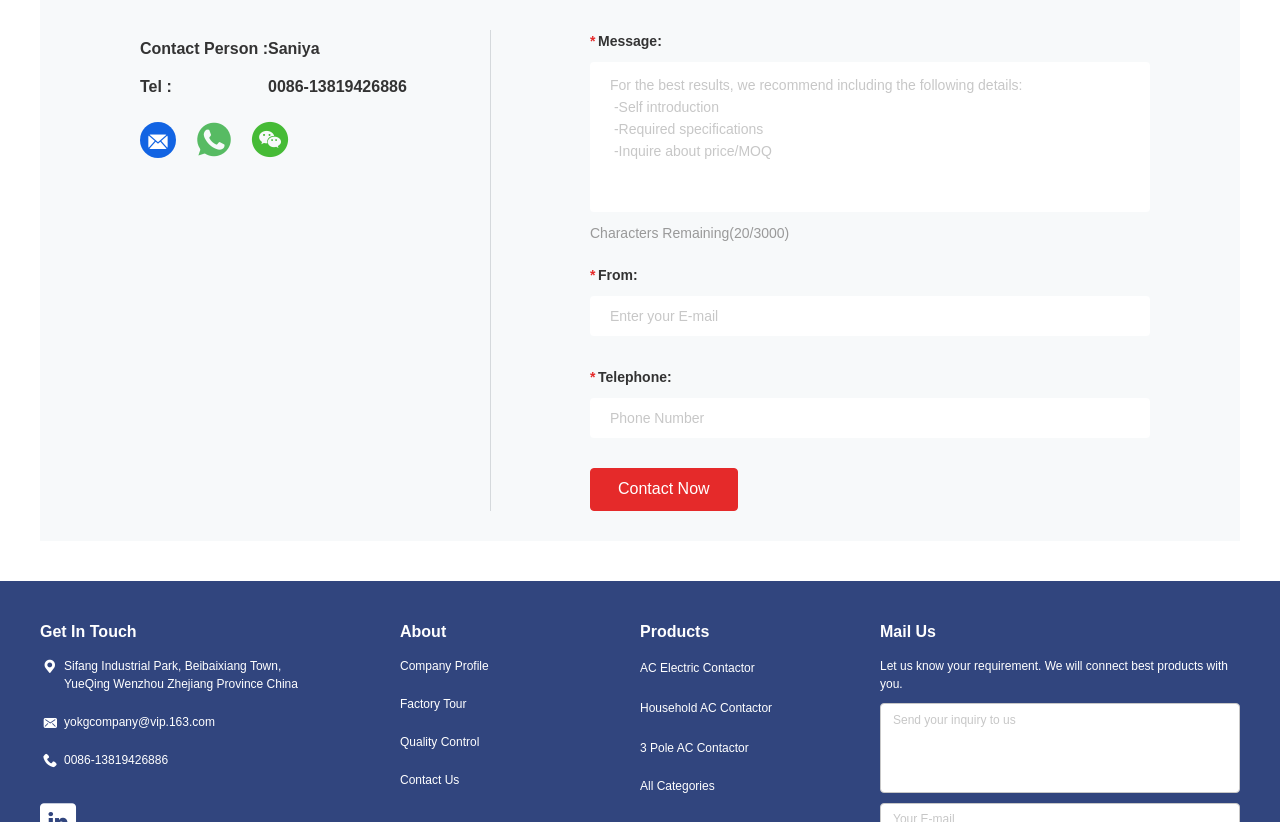Identify and provide the bounding box for the element described by: "Contact Us".

[0.312, 0.937, 0.438, 0.959]